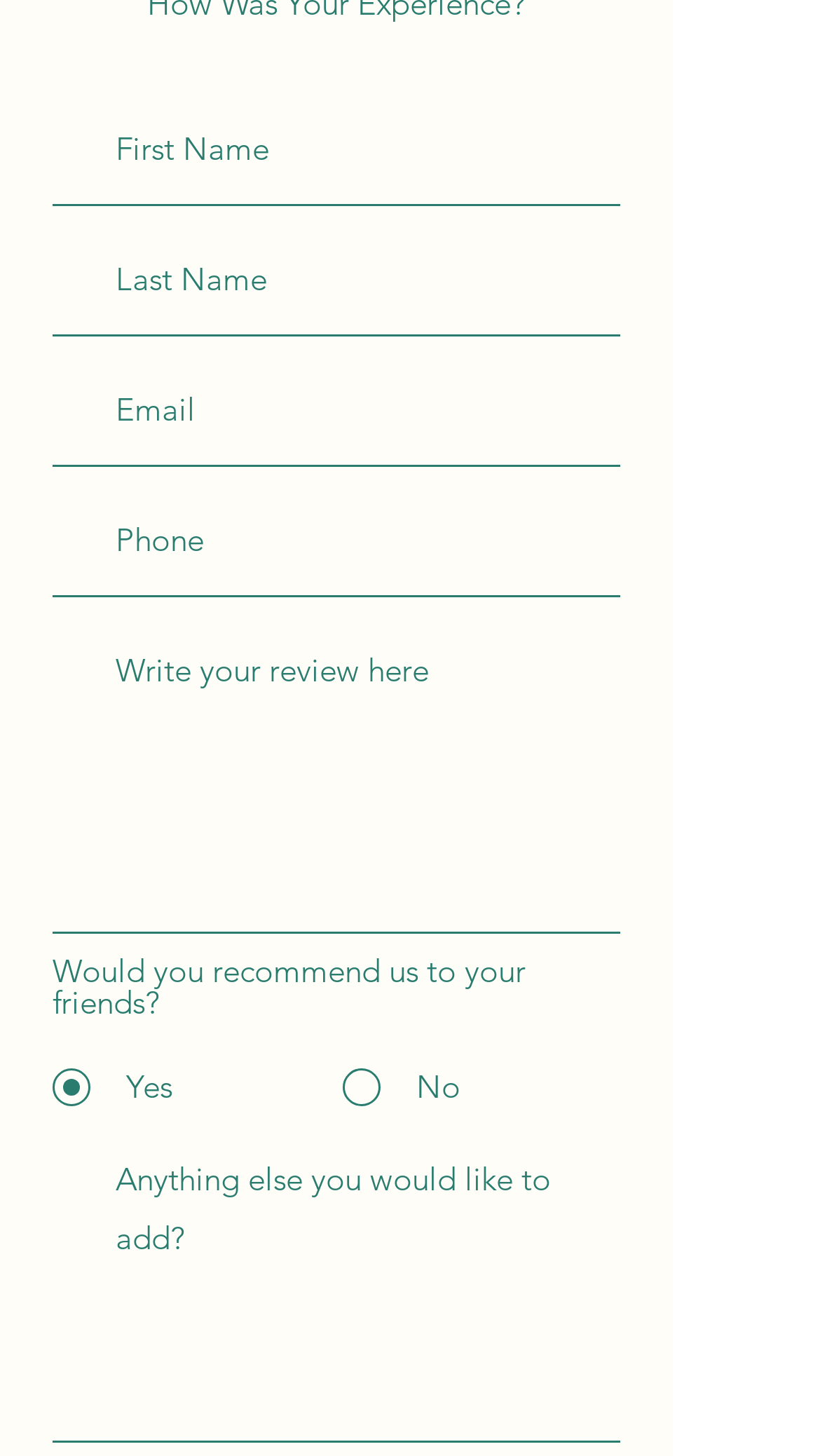Using the element description provided, determine the bounding box coordinates in the format (top-left x, top-left y, bottom-right x, bottom-right y). Ensure that all values are floating point numbers between 0 and 1. Element description: parent_node: Yes name="comp-l6ddavcv" value="Yes"

[0.077, 0.739, 0.11, 0.758]